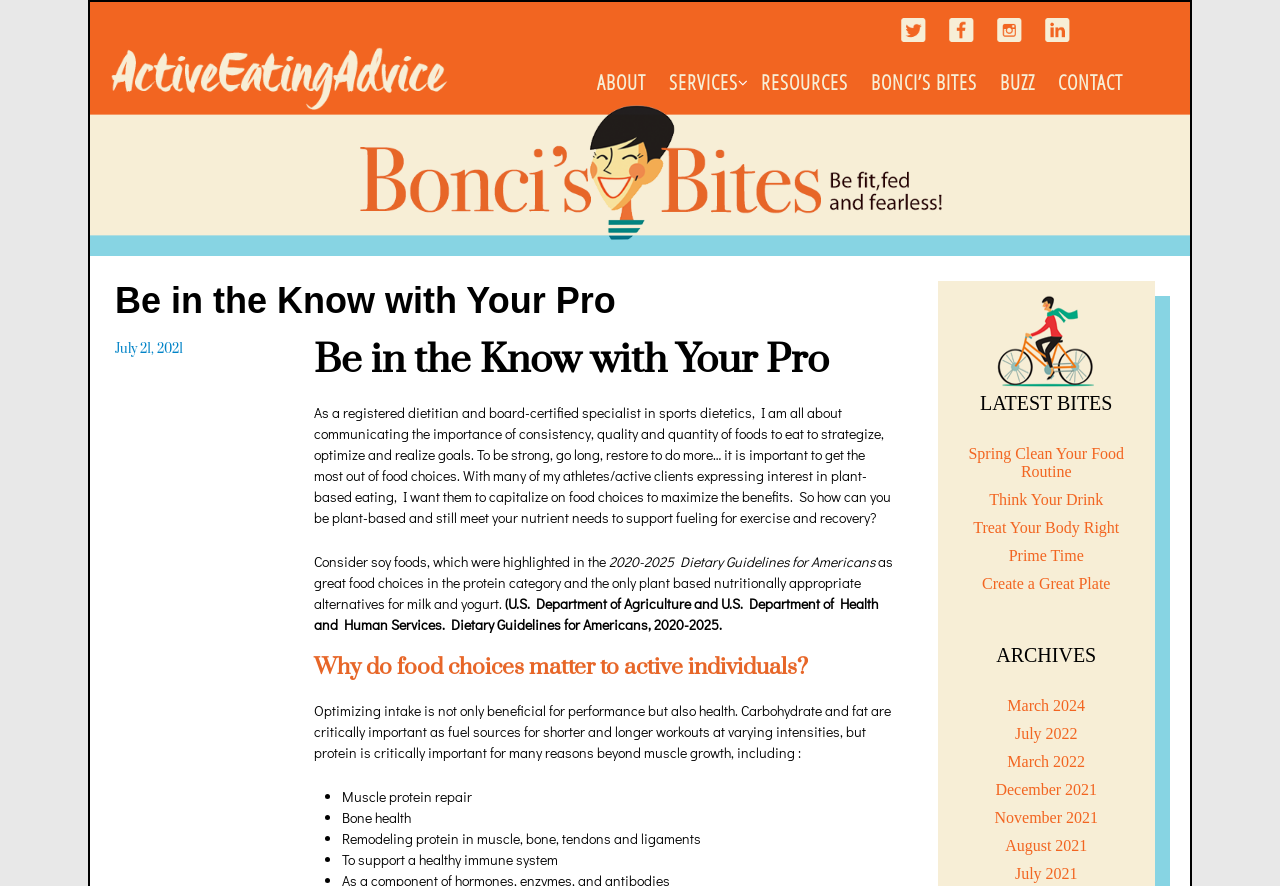Please specify the bounding box coordinates of the element that should be clicked to execute the given instruction: 'View archives from July 2021'. Ensure the coordinates are four float numbers between 0 and 1, expressed as [left, top, right, bottom].

[0.74, 0.976, 0.895, 0.996]